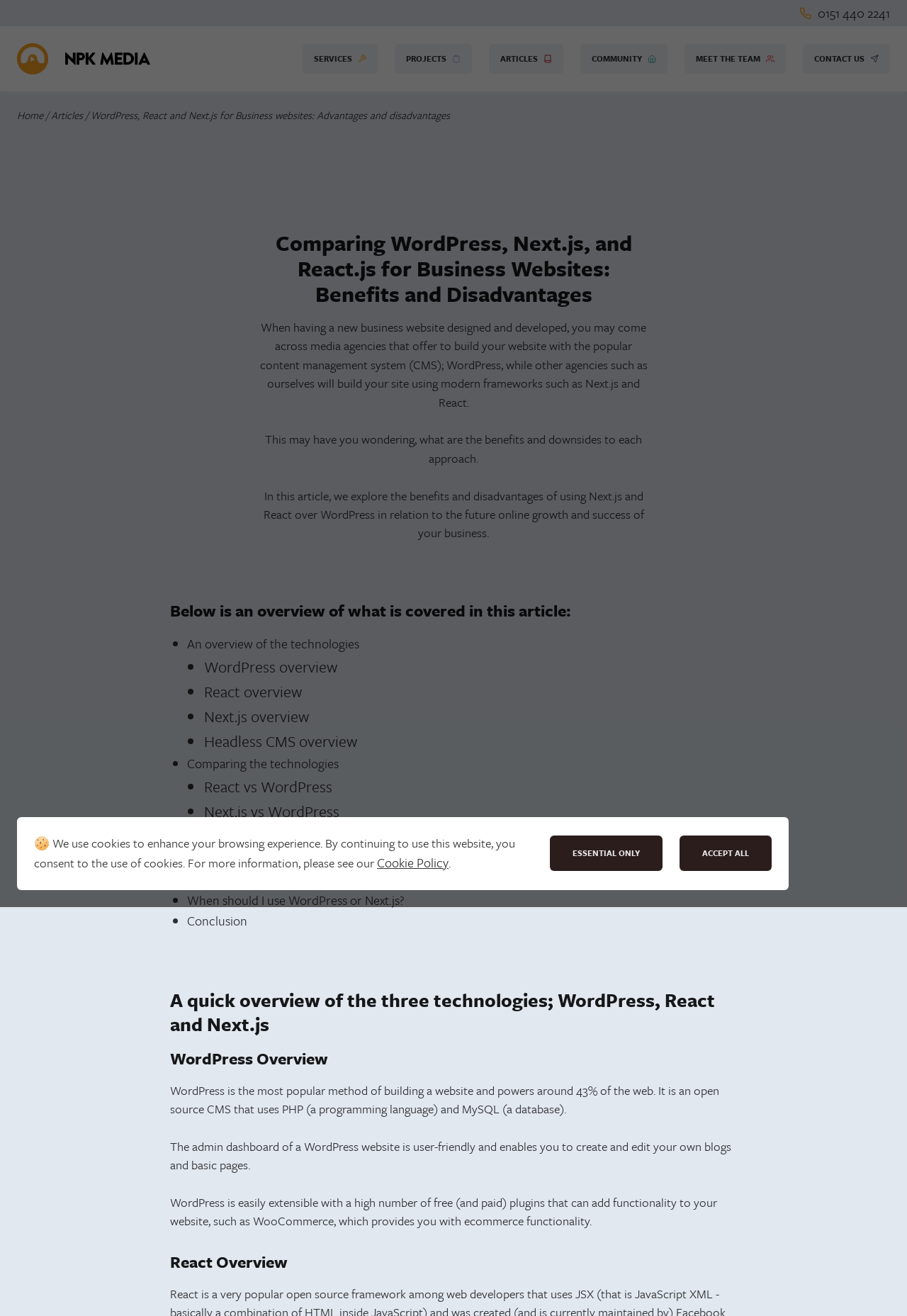Please determine the primary heading and provide its text.

Comparing WordPress, Next.js, and React.js for Business Websites: Benefits and Disadvantages